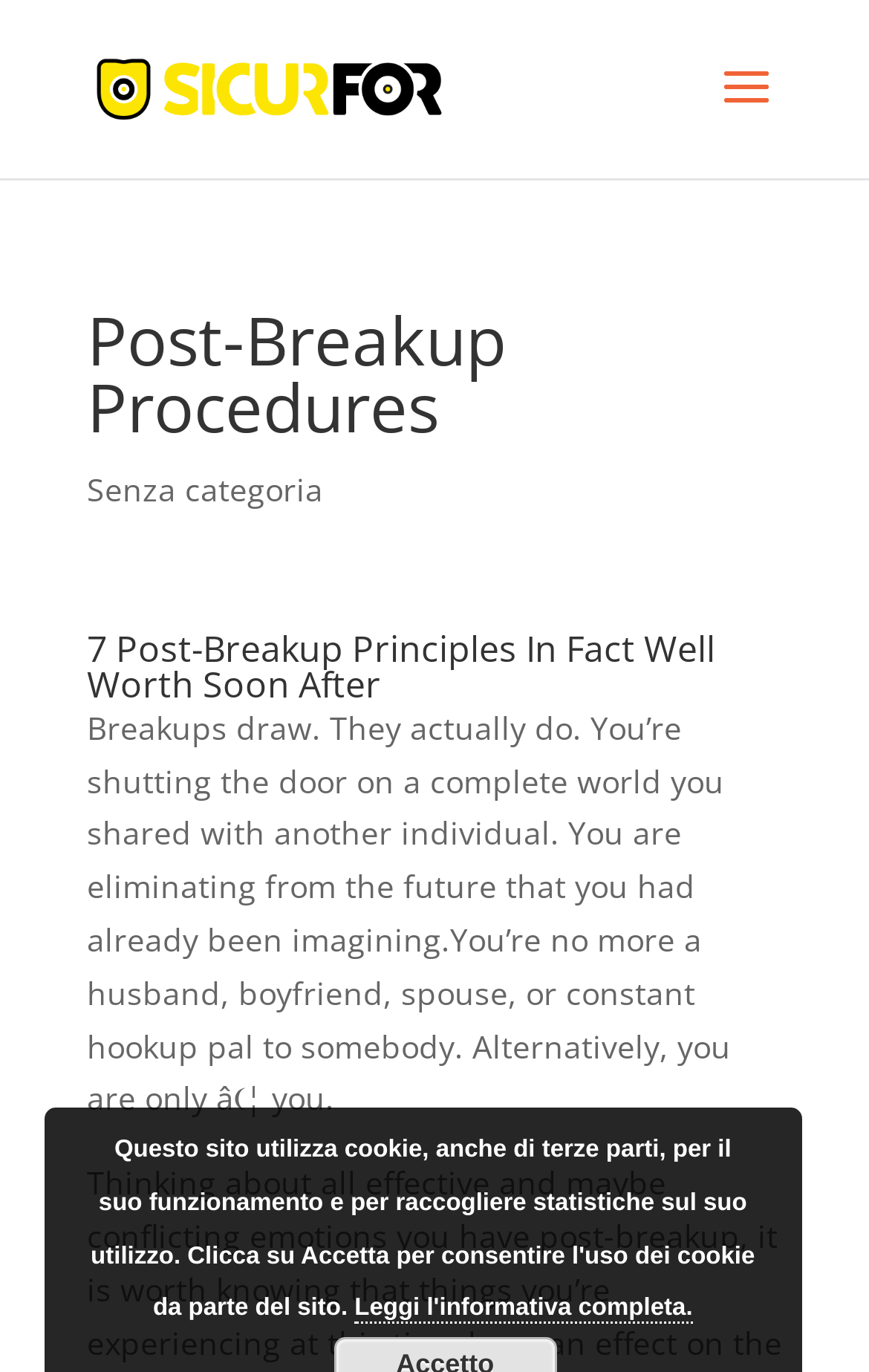Please provide the bounding box coordinate of the region that matches the element description: Senza categoria. Coordinates should be in the format (top-left x, top-left y, bottom-right x, bottom-right y) and all values should be between 0 and 1.

[0.1, 0.341, 0.372, 0.372]